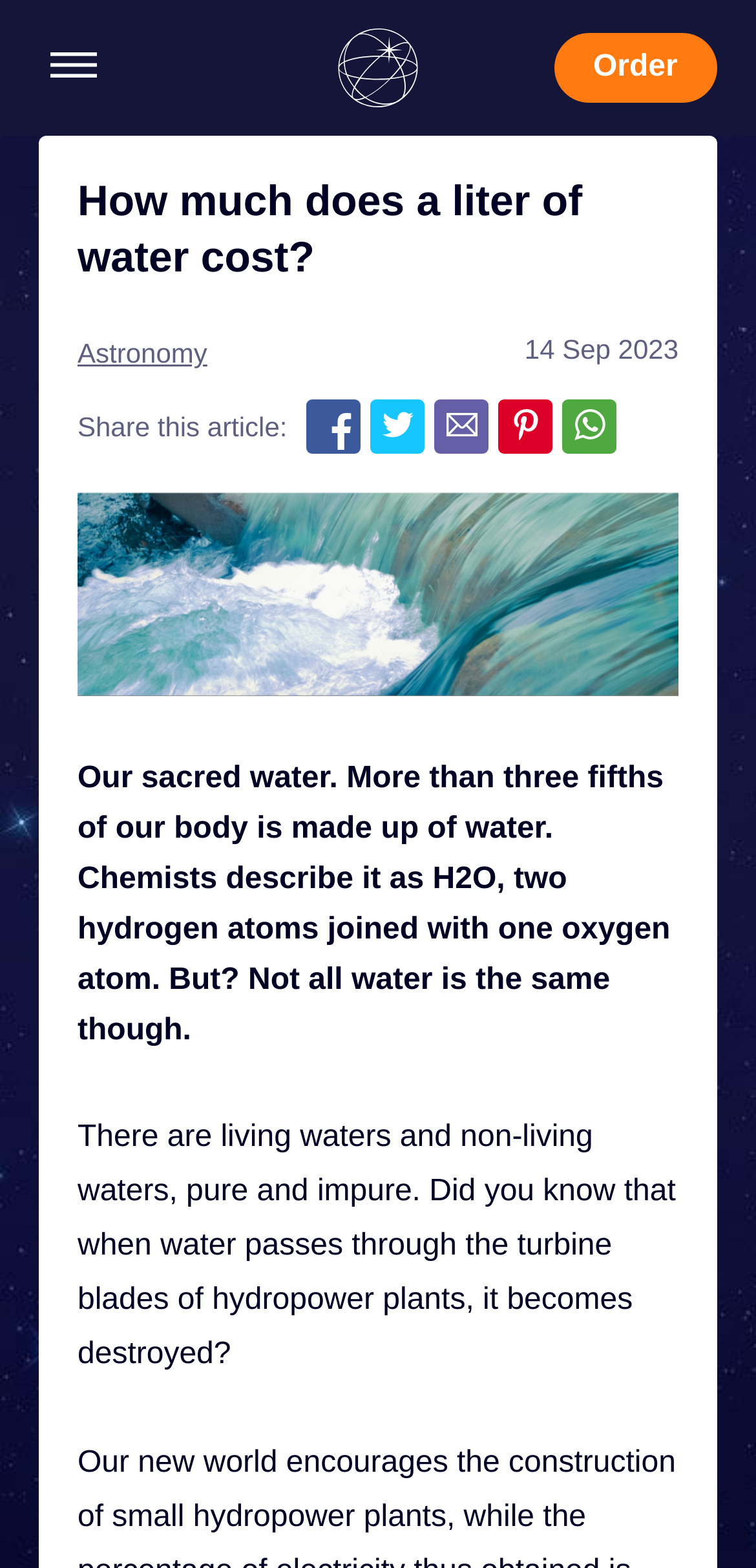Determine the bounding box coordinates of the UI element that matches the following description: "parent_node: Order". The coordinates should be four float numbers between 0 and 1 in the format [left, top, right, bottom].

[0.051, 0.032, 0.144, 0.055]